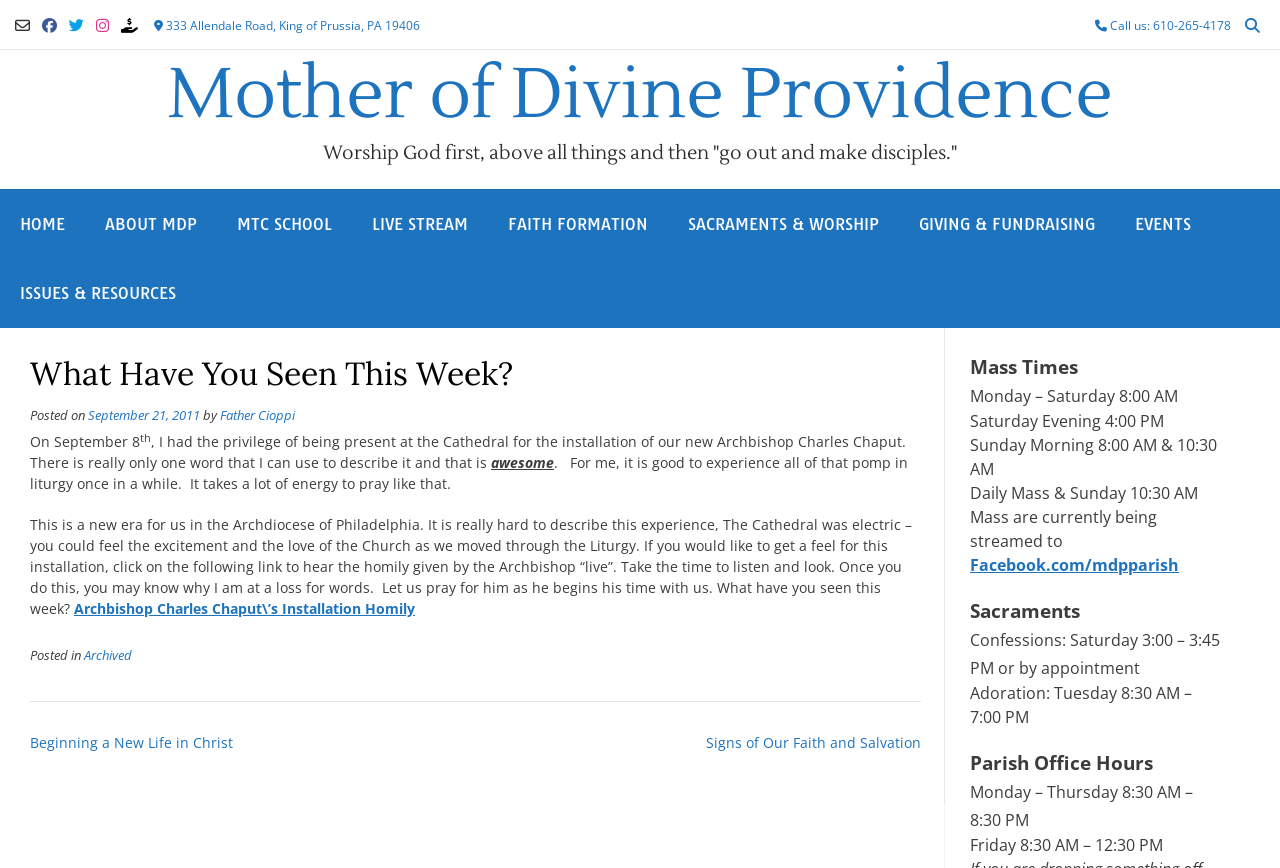Construct a comprehensive caption that outlines the webpage's structure and content.

This webpage is about Mother of Divine Providence, a Catholic church. At the top, there are several social media links and a search button. Below that, the church's address and phone number are displayed. The main heading "Mother of Divine Providence" is followed by a quote "Worship God first, above all things and then 'go out and make disciples.'"

The main content of the page is an article titled "What Have You Seen This Week?" written by Father Cioppi on September 21, 2011. The article describes the installation of Archbishop Charles Chaput at the Cathedral, which the author found to be an "awesome" experience. The author expresses their excitement and love for the Church, and invites readers to listen to the Archbishop's homily.

Below the article, there are links to related posts, including "Beginning a New Life in Christ" and "Signs of Our Faith and Salvation." On the right side of the page, there is a section with Mass times, including daily Mass and Sunday Mass schedules. Additionally, there is information about sacraments, including confession and adoration schedules, as well as parish office hours.

At the top of the page, there is a navigation menu with links to various sections of the website, including "HOME", "ABOUT MDP", "MTC SCHOOL", "LIVE STREAM", "FAITH FORMATION", "SACRAMENTS & WORSHIP", "GIVING & FUNDRAISING", "EVENTS", and "ISSUES & RESOURCES".